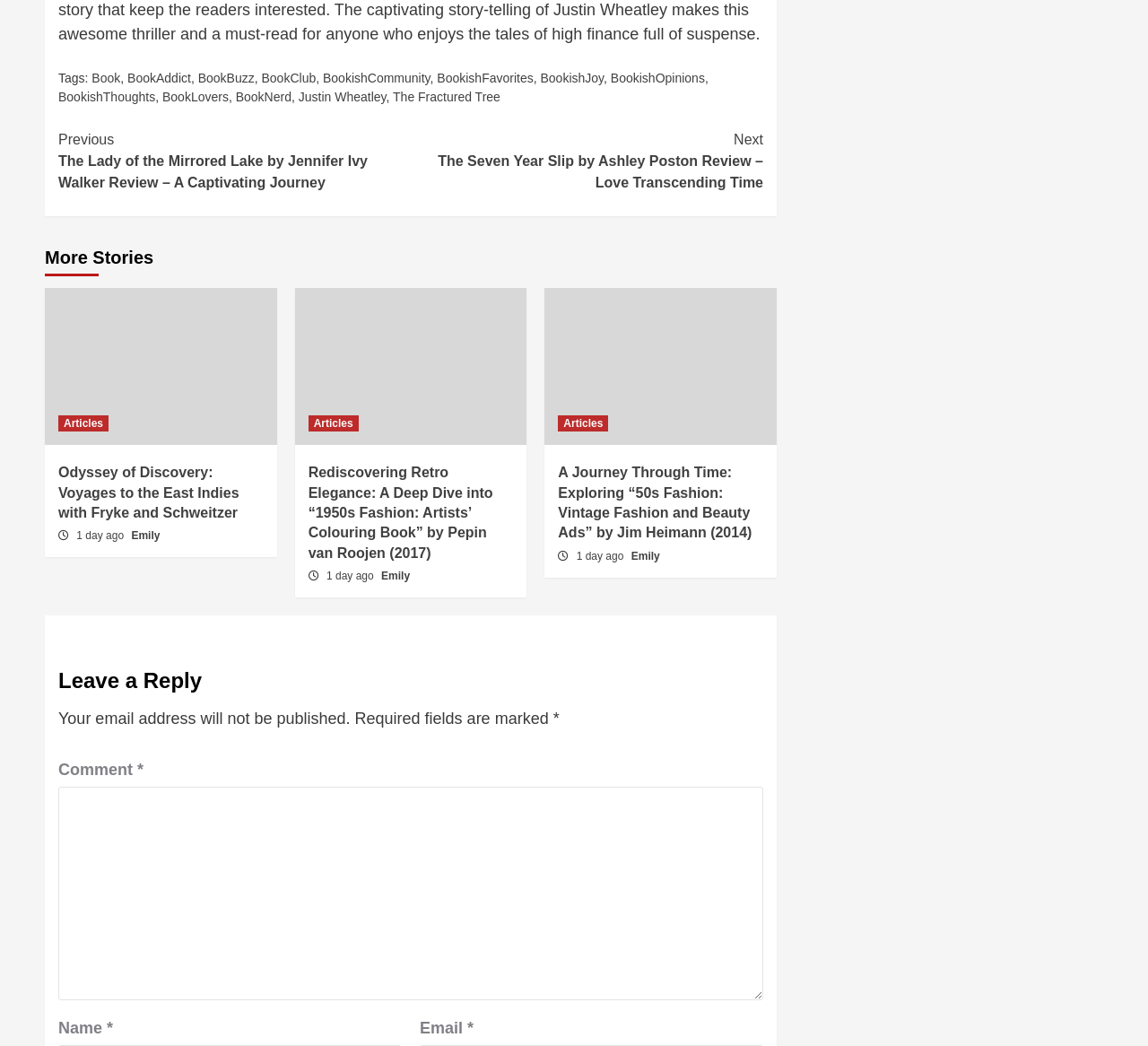Please give the bounding box coordinates of the area that should be clicked to fulfill the following instruction: "Click on the 'Book' tag". The coordinates should be in the format of four float numbers from 0 to 1, i.e., [left, top, right, bottom].

[0.08, 0.068, 0.105, 0.082]